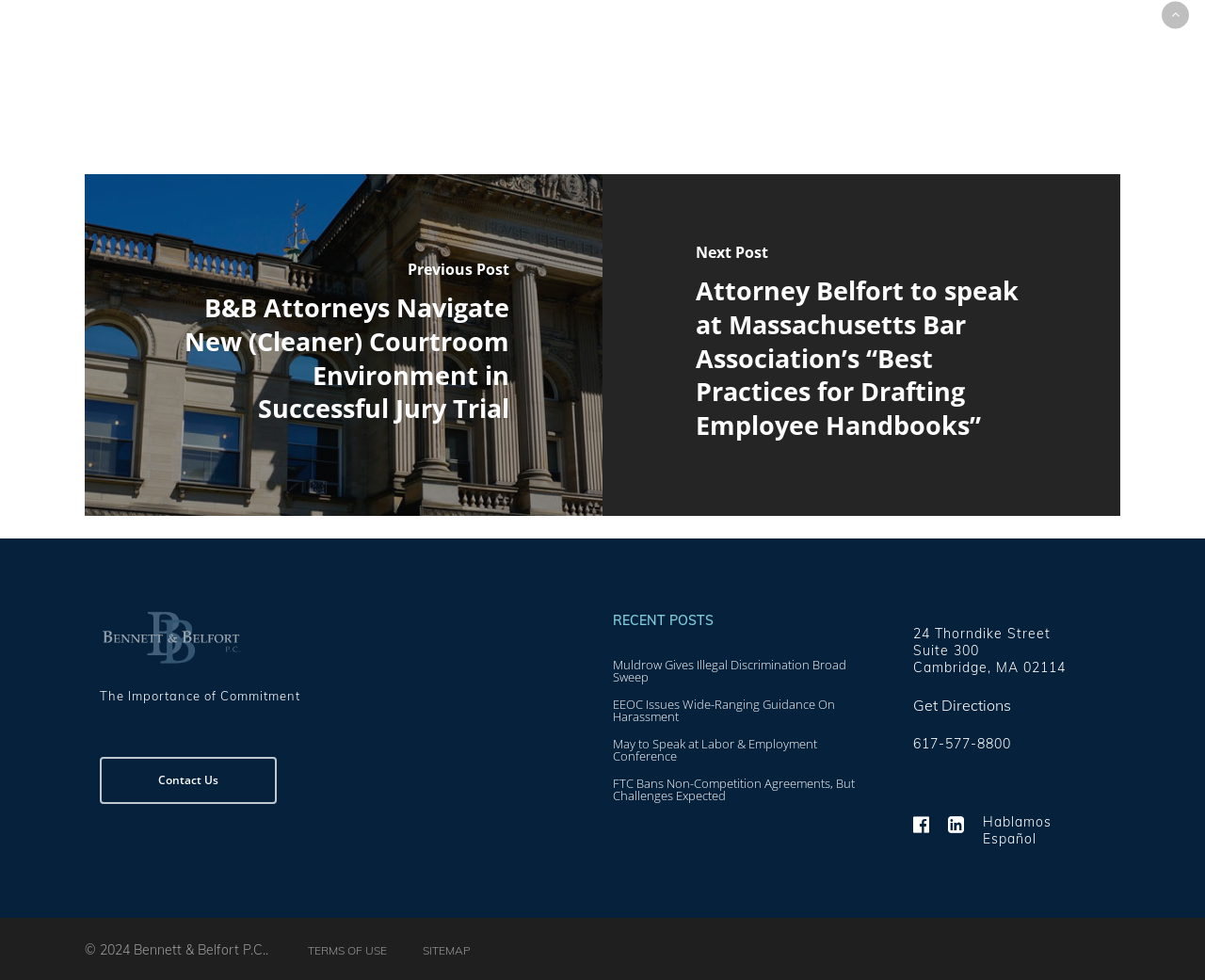Please identify the bounding box coordinates of the clickable region that I should interact with to perform the following instruction: "Get Directions". The coordinates should be expressed as four float numbers between 0 and 1, i.e., [left, top, right, bottom].

[0.758, 0.707, 0.839, 0.732]